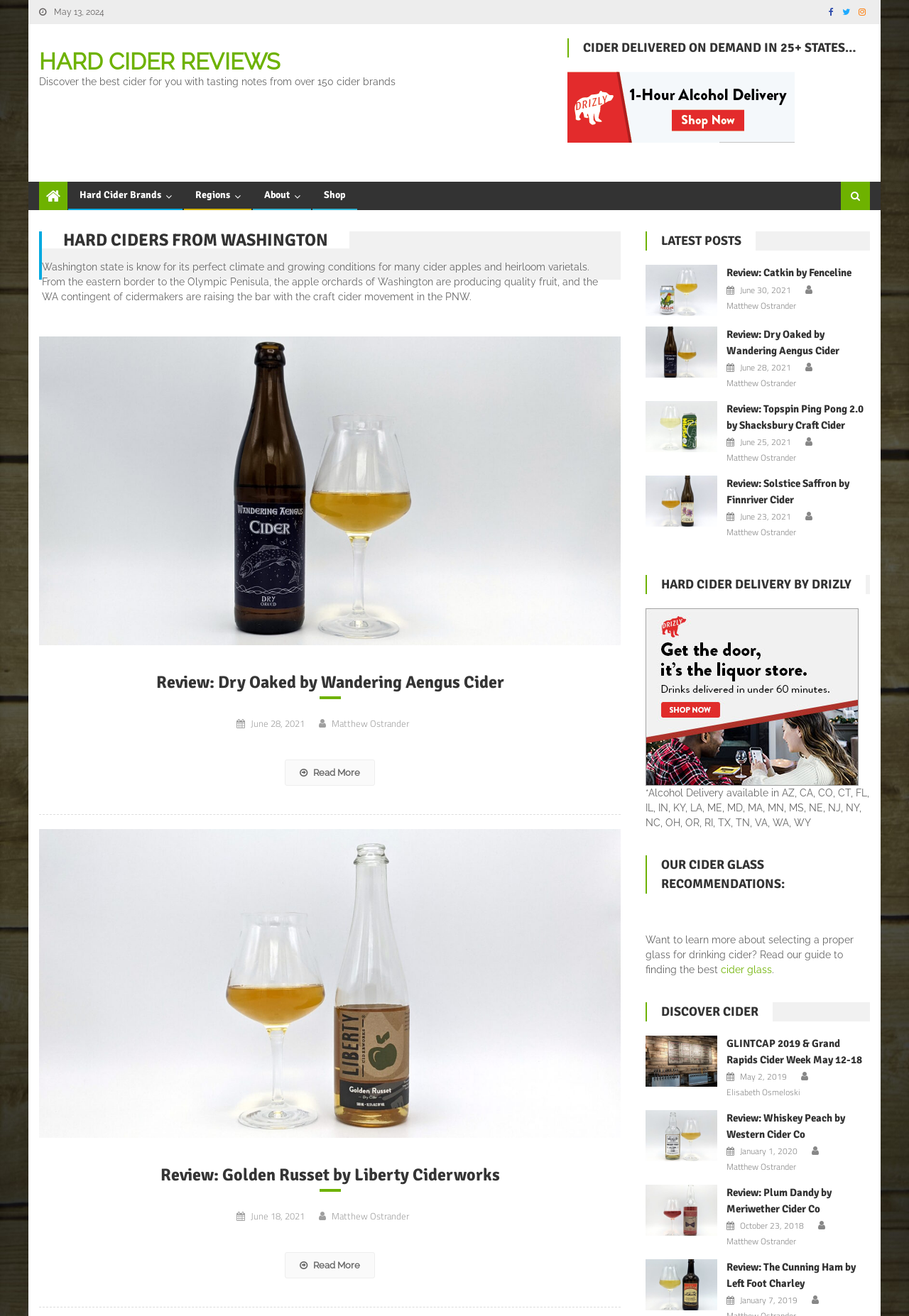Provide the bounding box coordinates for the UI element that is described as: "alt="Hard Cider delivery"".

[0.624, 0.076, 0.874, 0.085]